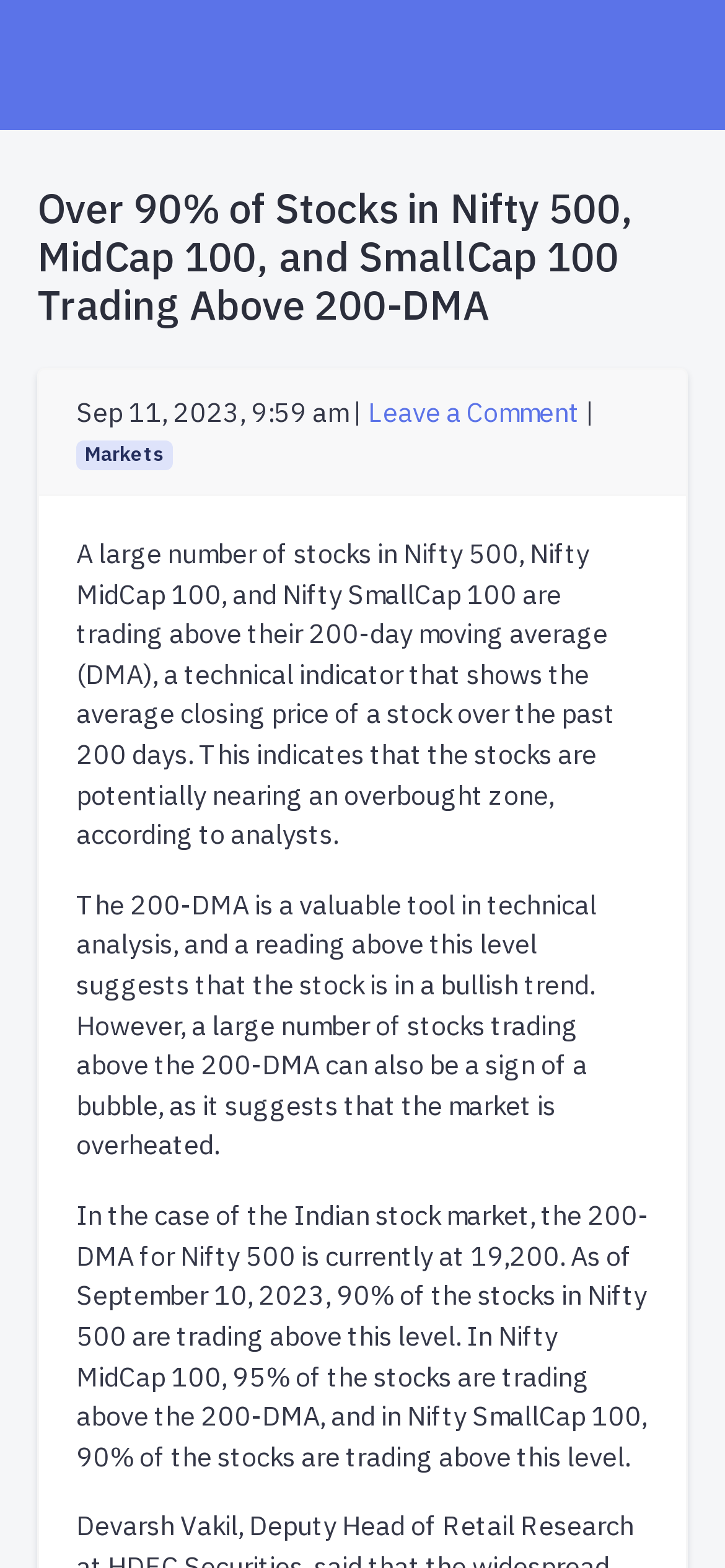What is the 200-DMA level for Nifty 500?
Provide a well-explained and detailed answer to the question.

I found this information in the StaticText element that provides details about the 200-DMA levels for different indices. The text mentions that 'the 200-DMA for Nifty 500 is currently at 19,200'.